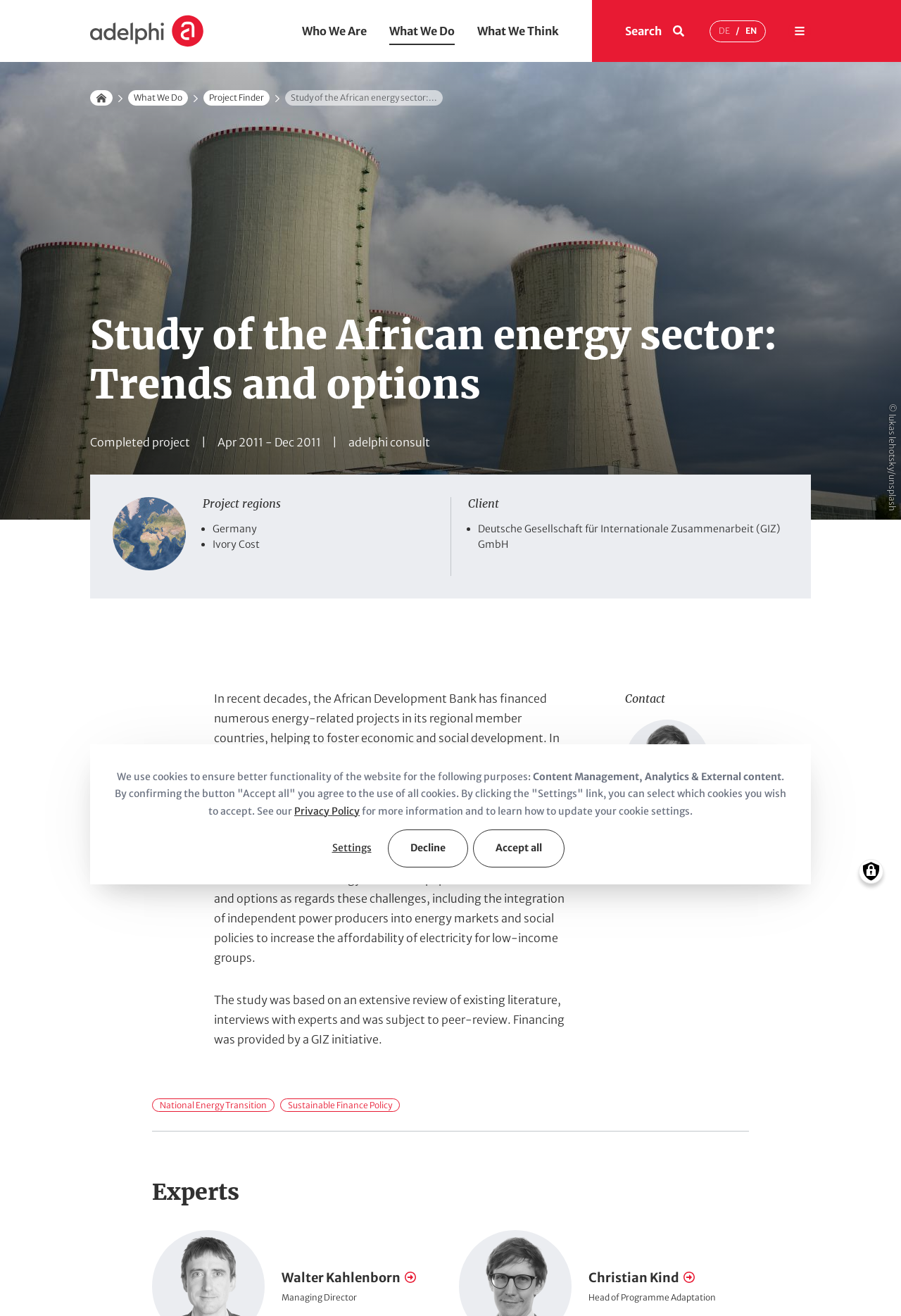What is the company that conducted the study?
Analyze the image and deliver a detailed answer to the question.

I found the answer by looking at the 'Company' section, which is located below the 'Project regions' section. The 'Company' section has a 'StaticText' element with the text 'adelphi consult'.